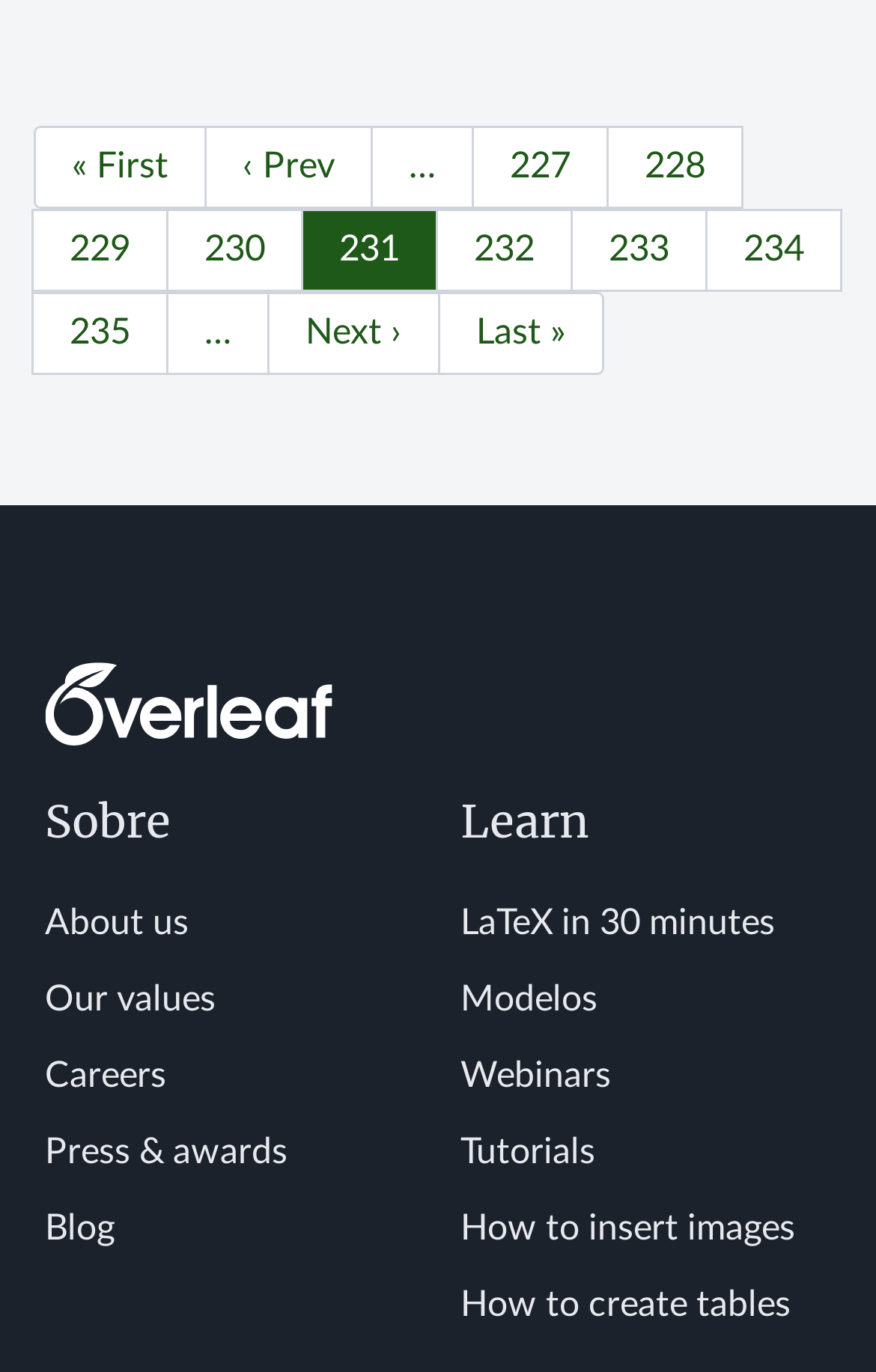Using the provided element description "Search", determine the bounding box coordinates of the UI element.

None